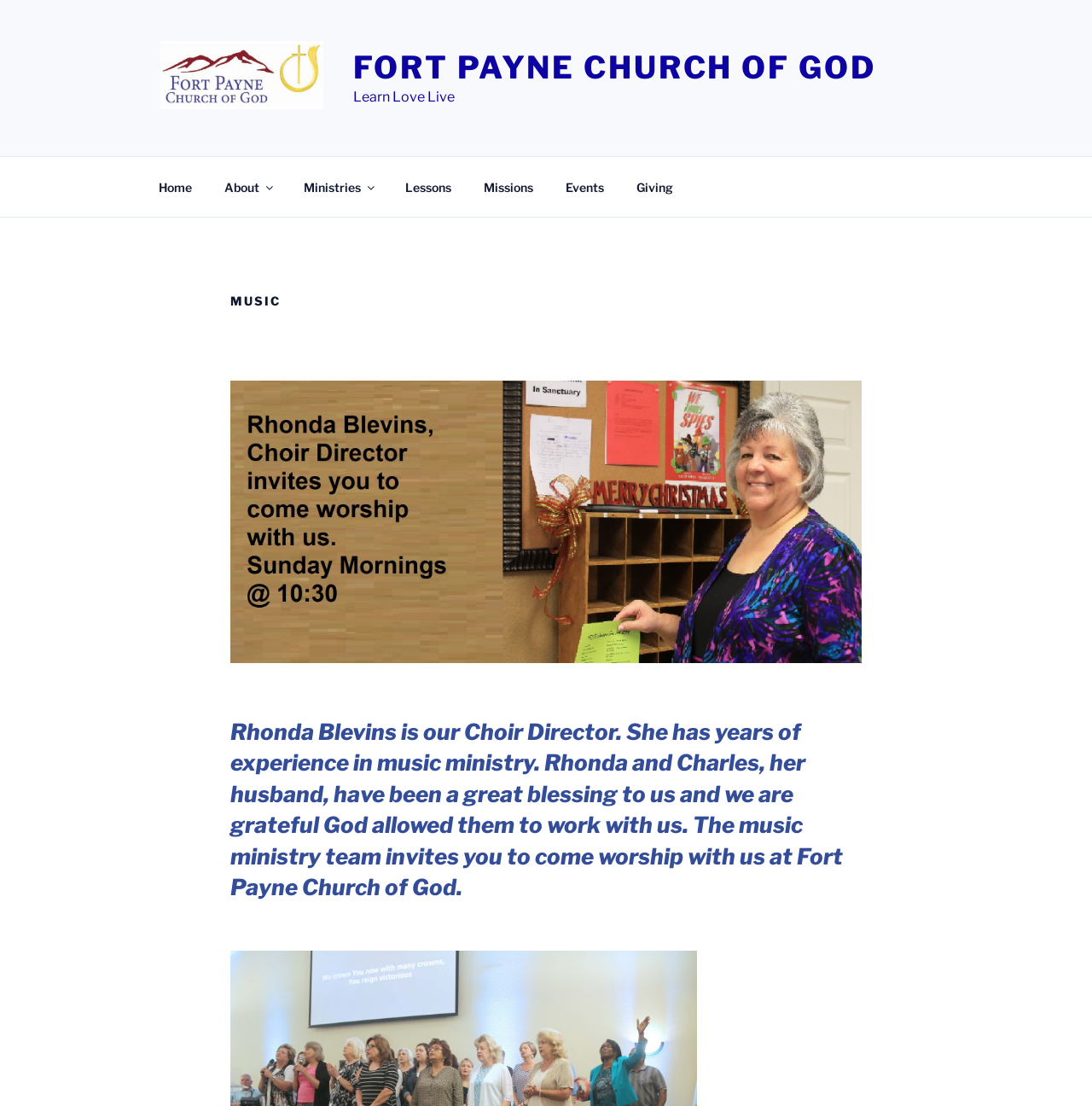Determine the bounding box coordinates of the element that should be clicked to execute the following command: "read about Rhonda Blevins".

[0.211, 0.618, 0.789, 0.845]